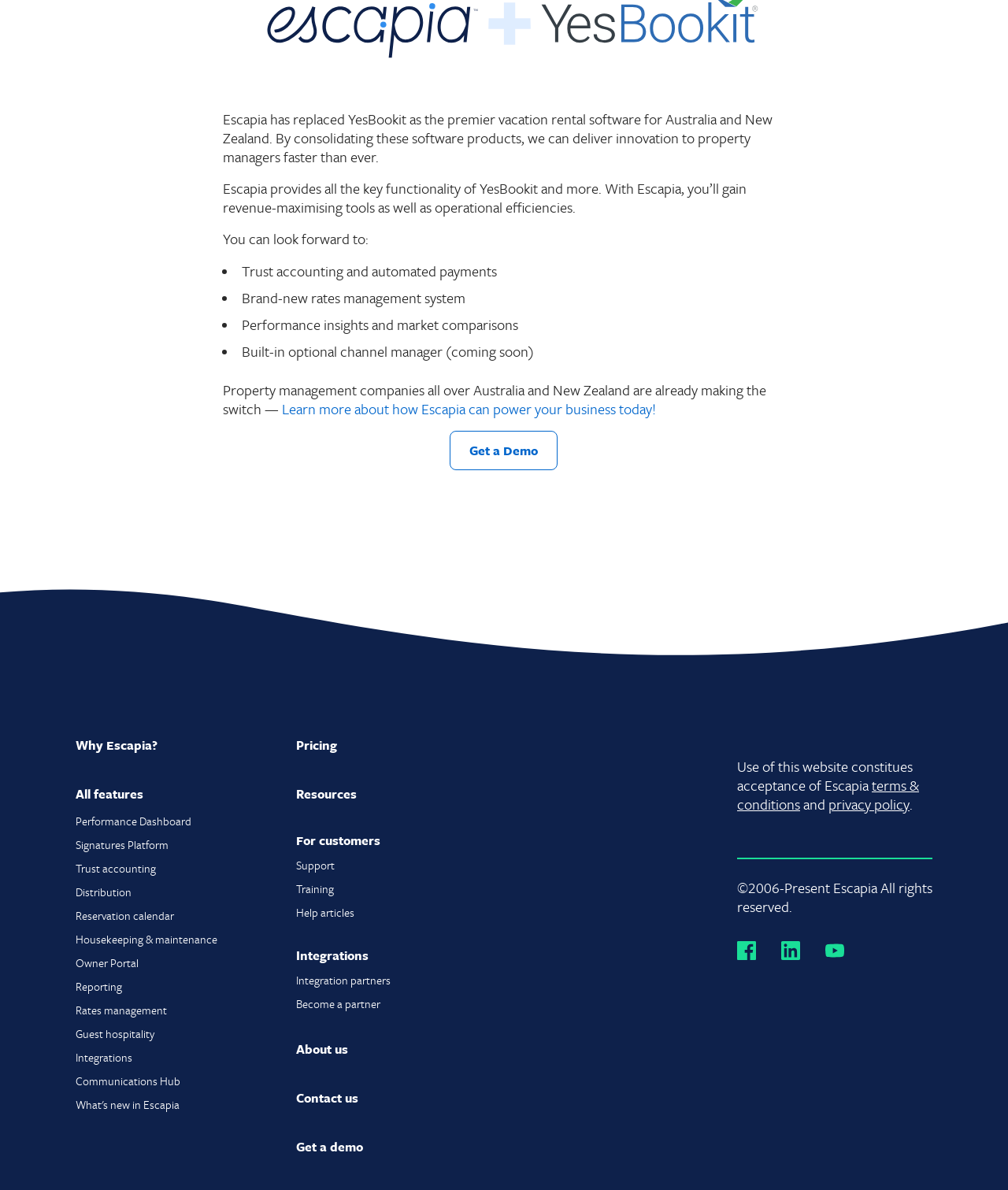Using the description: "Latest press releases", identify the bounding box of the corresponding UI element in the screenshot.

None